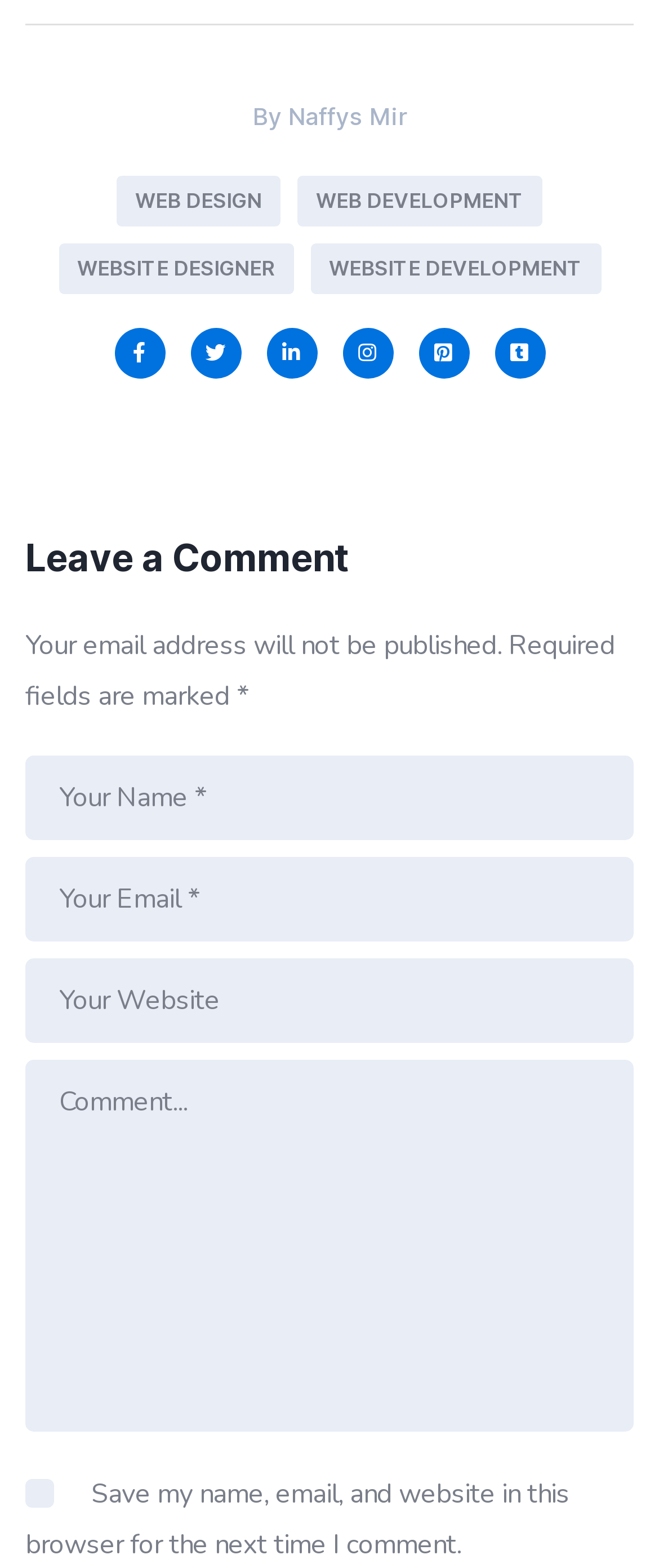Identify the bounding box coordinates for the UI element that matches this description: "title="Tumblr"".

[0.75, 0.209, 0.827, 0.241]